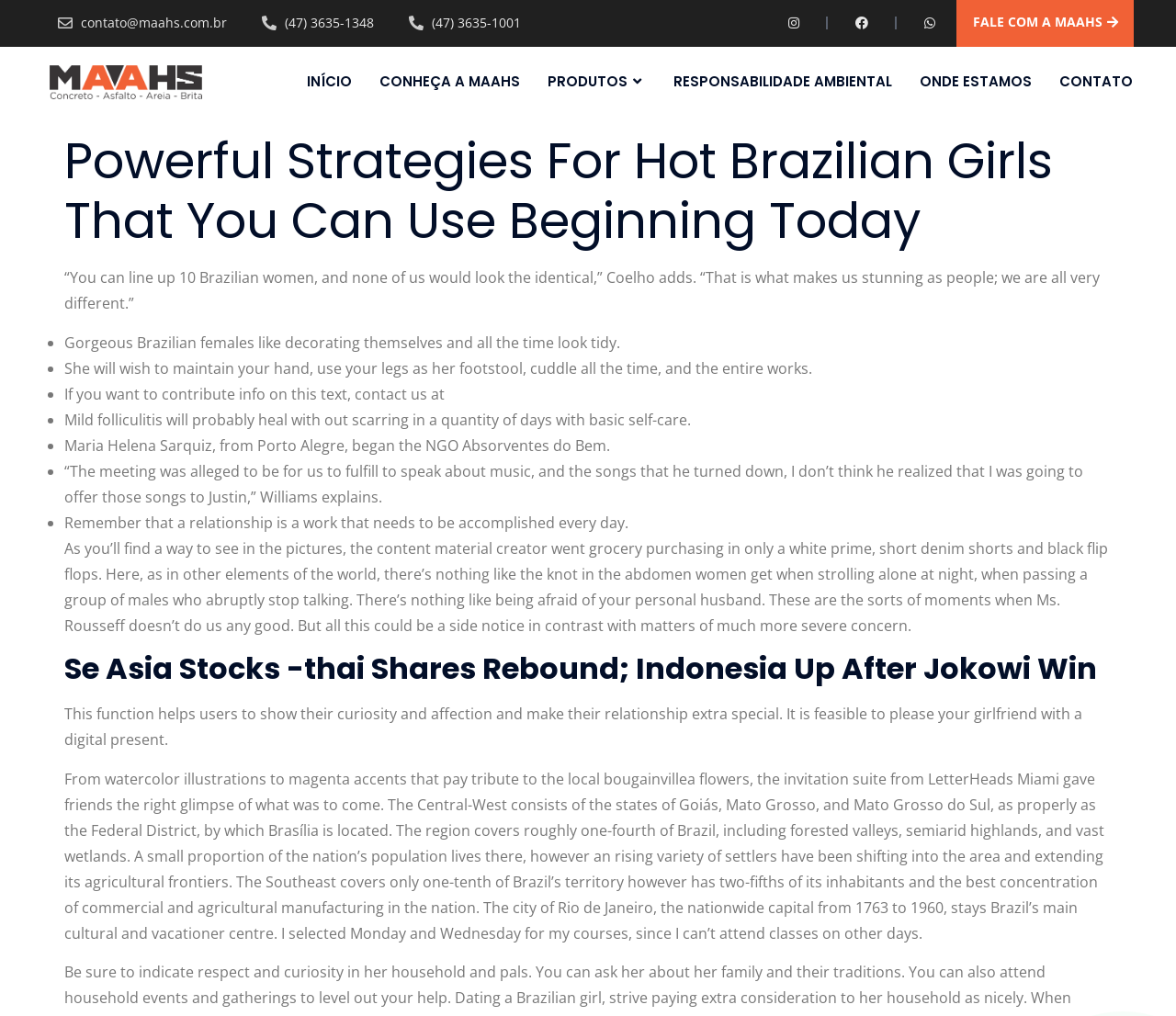Specify the bounding box coordinates of the area that needs to be clicked to achieve the following instruction: "Go to the Início page".

[0.261, 0.072, 0.299, 0.088]